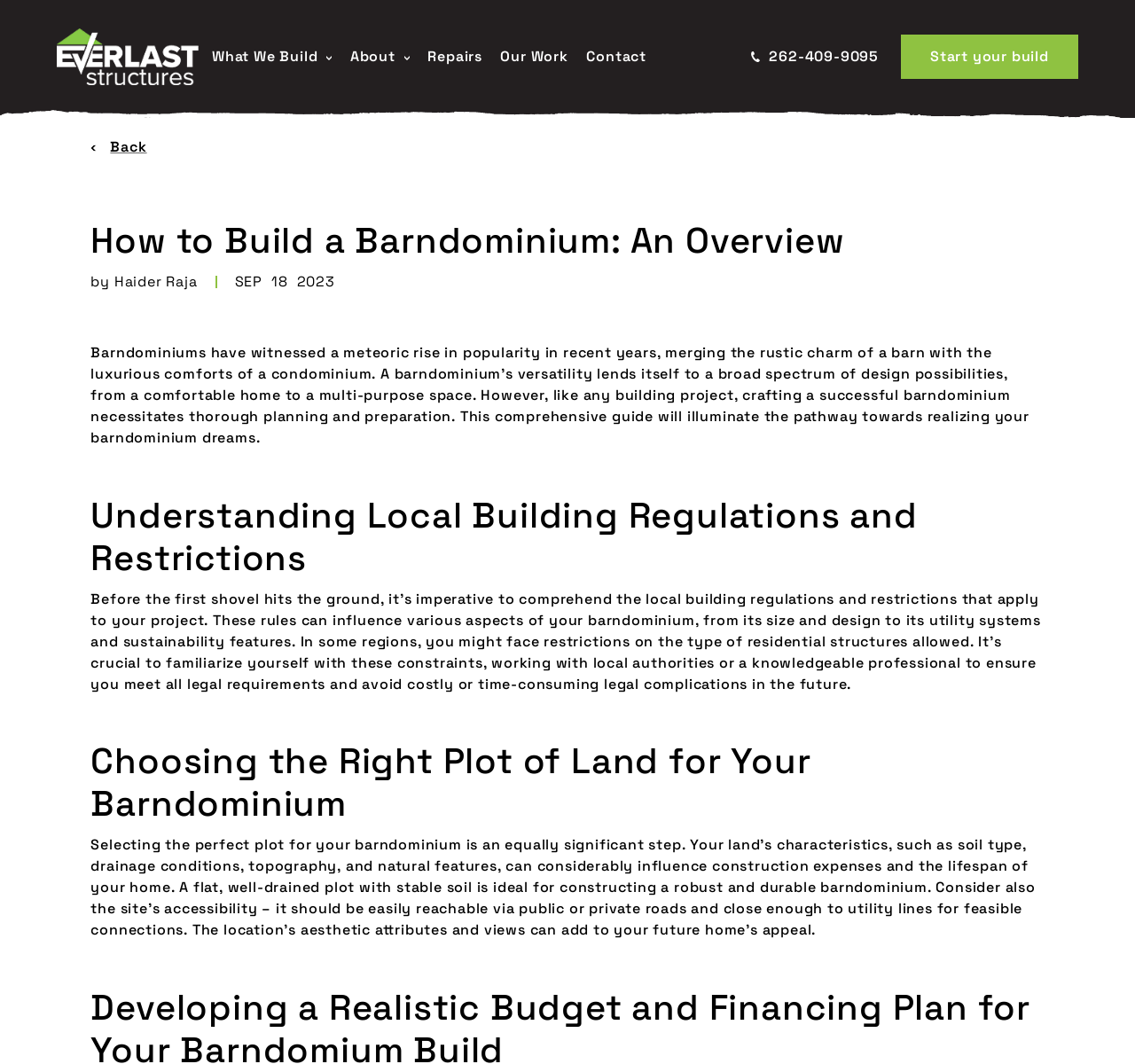Determine the bounding box coordinates for the clickable element required to fulfill the instruction: "View What We Build". Provide the coordinates as four float numbers between 0 and 1, i.e., [left, top, right, bottom].

[0.183, 0.027, 0.296, 0.08]